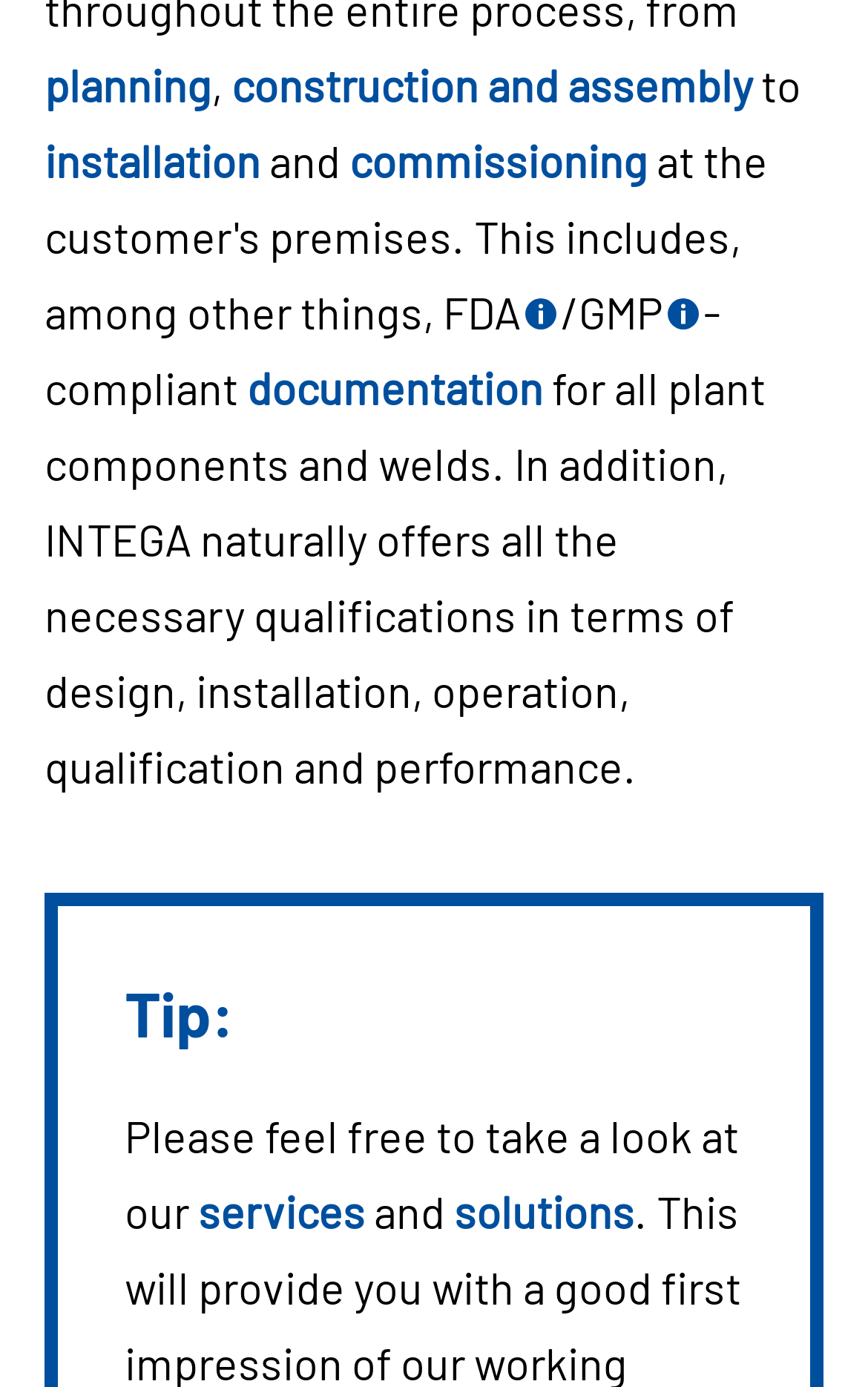What are the main stages of a project?
Respond to the question with a single word or phrase according to the image.

Planning, construction, installation, commissioning